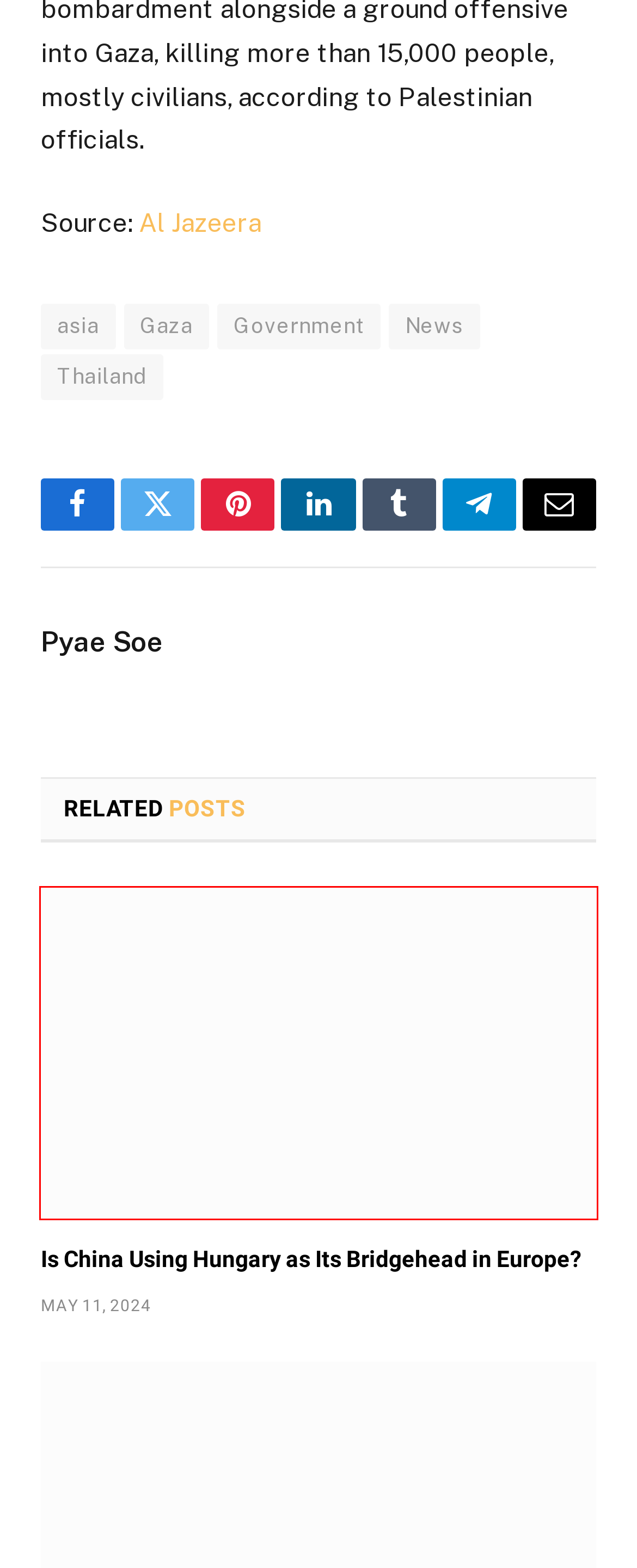Review the webpage screenshot provided, noting the red bounding box around a UI element. Choose the description that best matches the new webpage after clicking the element within the bounding box. The following are the options:
A. asia Archives - HMC Daily
B. Kazakhstan Becomes New Diplomatic Center between East, West and Asia - HMC Daily
C. News Archives - HMC Daily
D. Government Archives - HMC Daily
E. Asia Archives - HMC Daily
F. Is China Using Hungary as Its Bridgehead in Europe? - HMC Daily
G. Thailand Archives - HMC Daily
H. Gaza Archives - HMC Daily

F